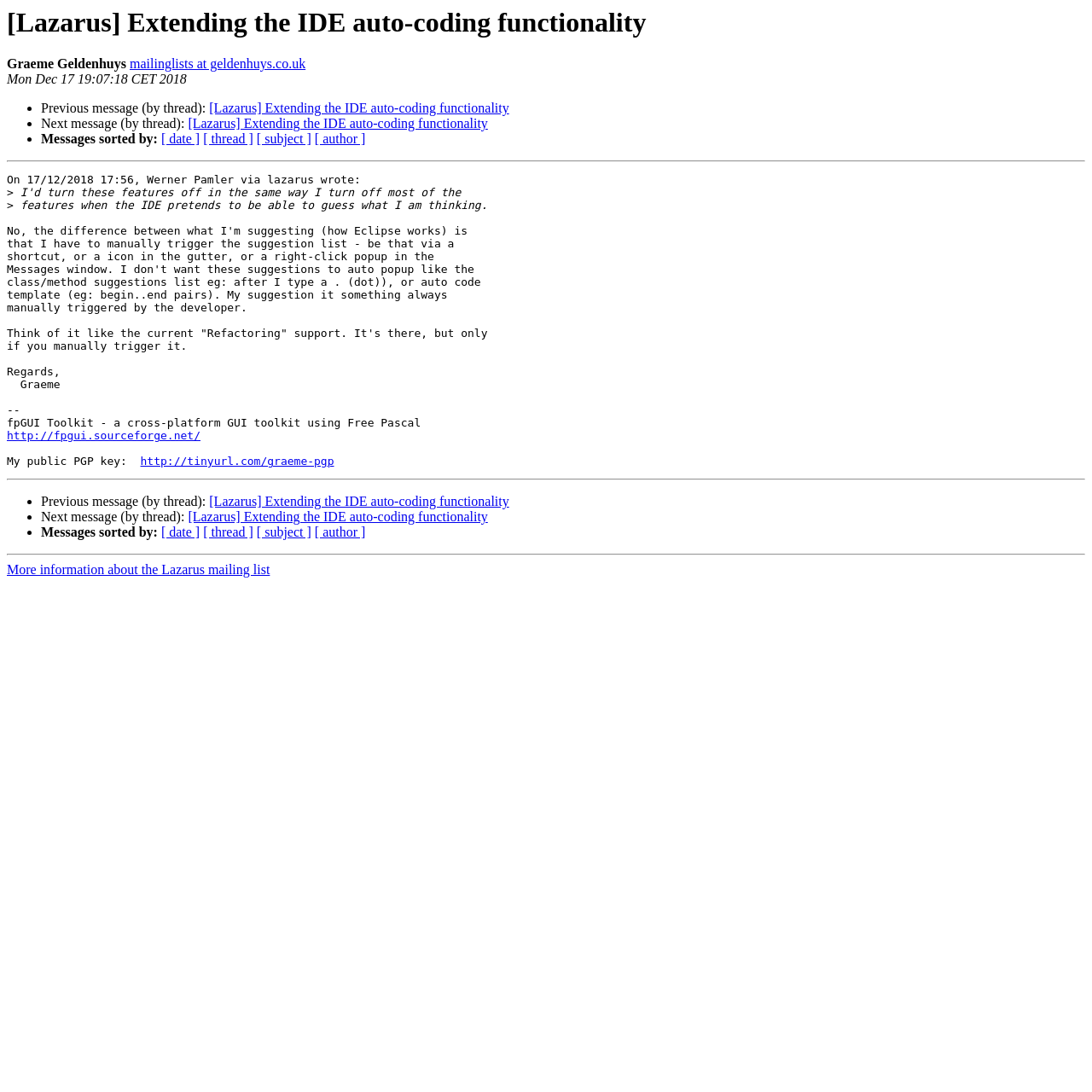Using the information in the image, give a detailed answer to the following question: What is the topic of discussion in this message?

The topic of discussion in this message is Extending the IDE auto-coding functionality, which is mentioned in the heading element at the top of the webpage and also in the link elements throughout the webpage.